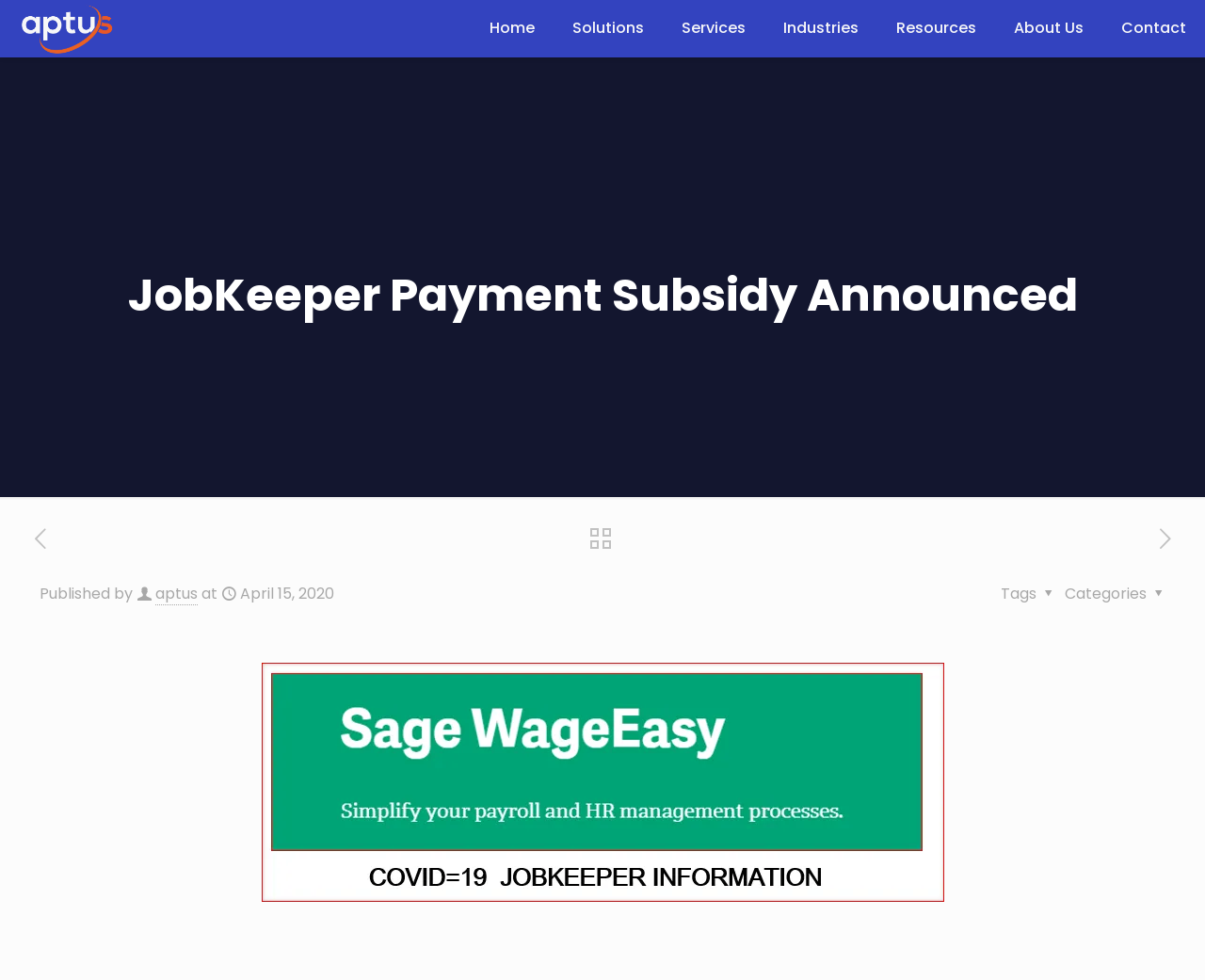Bounding box coordinates are specified in the format (top-left x, top-left y, bottom-right x, bottom-right y). All values are floating point numbers bounded between 0 and 1. Please provide the bounding box coordinate of the region this sentence describes: Contact

[0.915, 0.0, 1.0, 0.058]